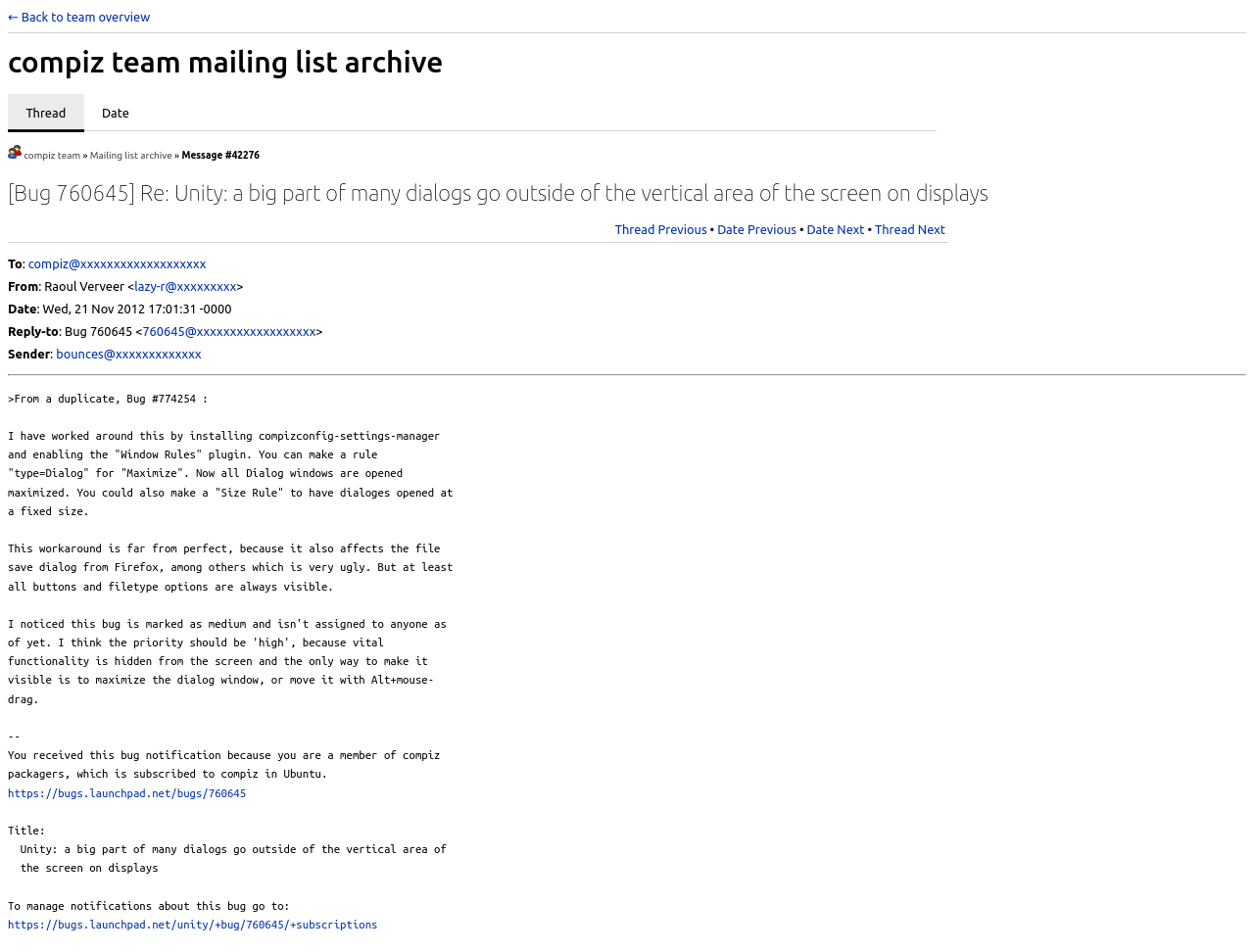Locate the bounding box coordinates of the element I should click to achieve the following instruction: "Go back to team overview".

[0.006, 0.01, 0.12, 0.025]